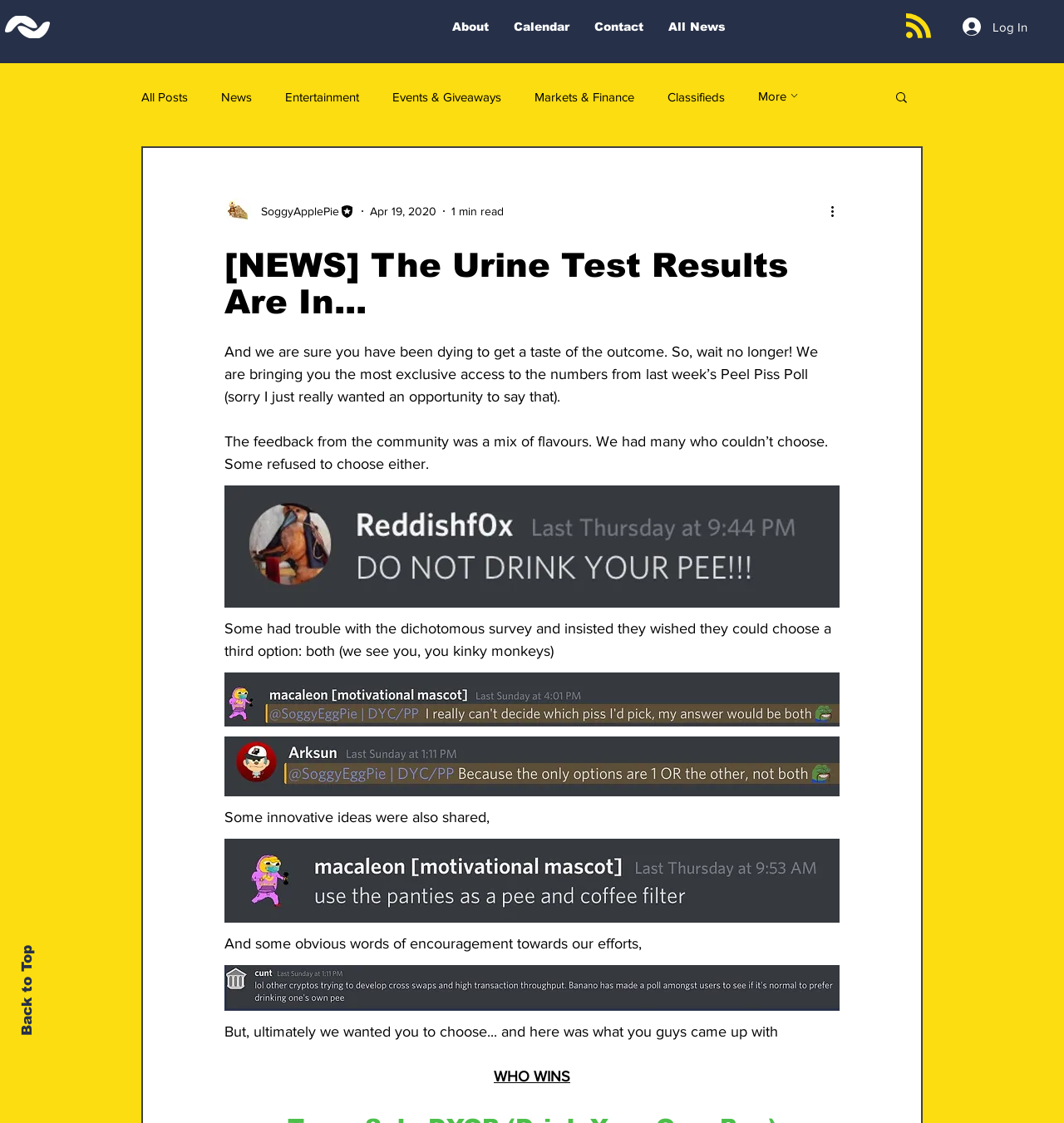Answer the question in one word or a short phrase:
What is the topic of the news article?

Urine Test Results